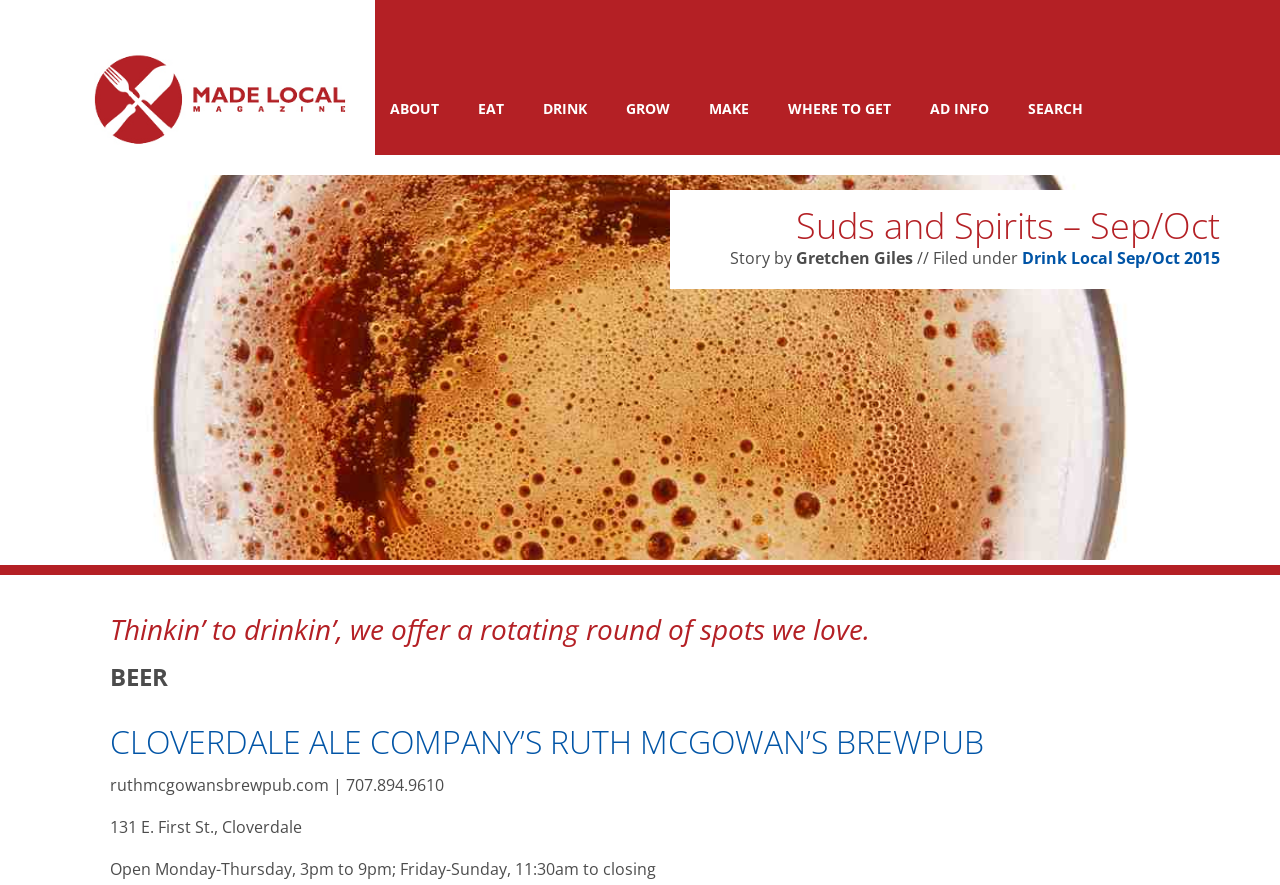Identify the bounding box coordinates of the element to click to follow this instruction: 'visit Ruth McGowan's Brewpub website'. Ensure the coordinates are four float values between 0 and 1, provided as [left, top, right, bottom].

[0.086, 0.875, 0.347, 0.899]